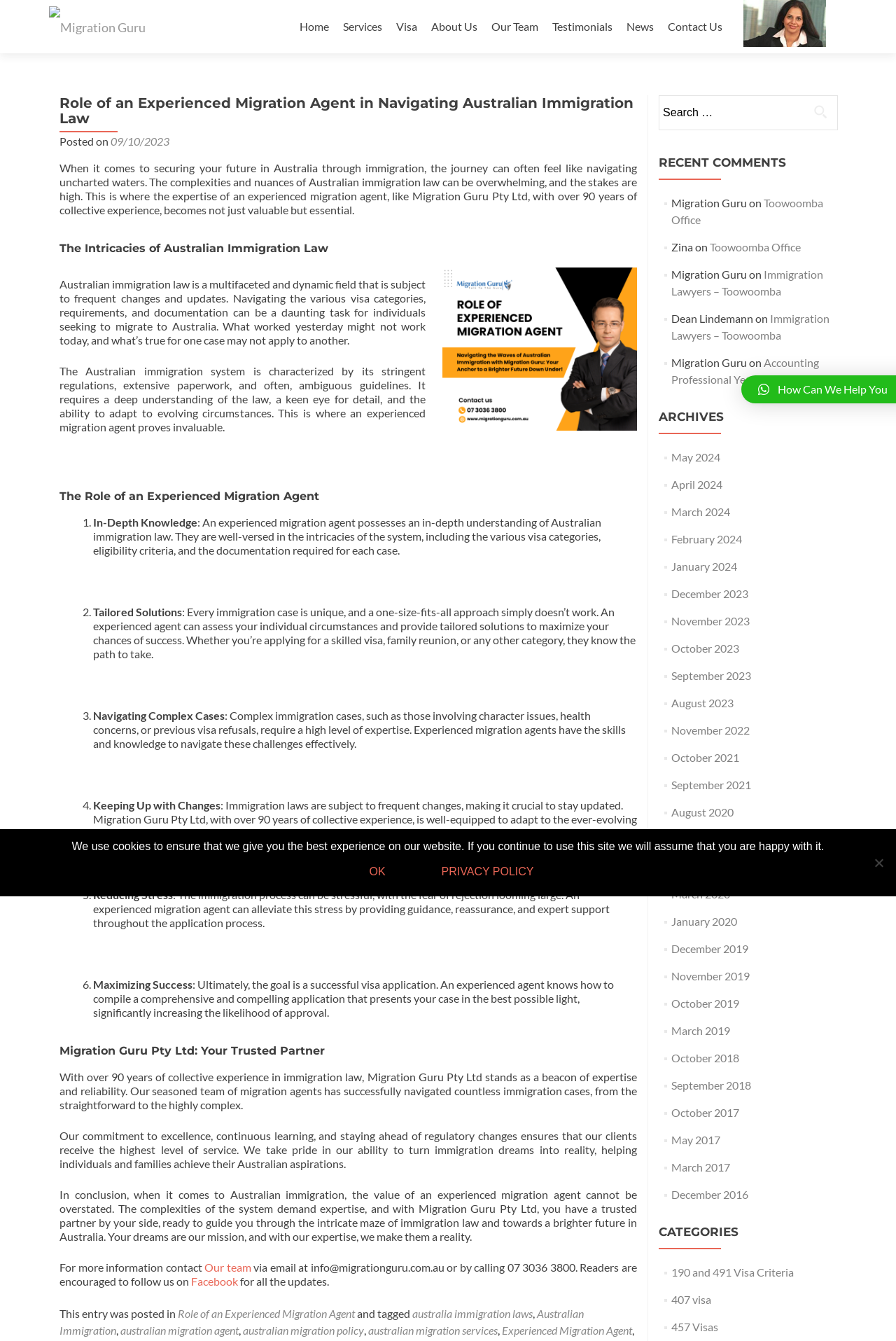Locate the UI element described as follows: "Artwork: Collaborations". Return the bounding box coordinates as four float numbers between 0 and 1 in the order [left, top, right, bottom].

None